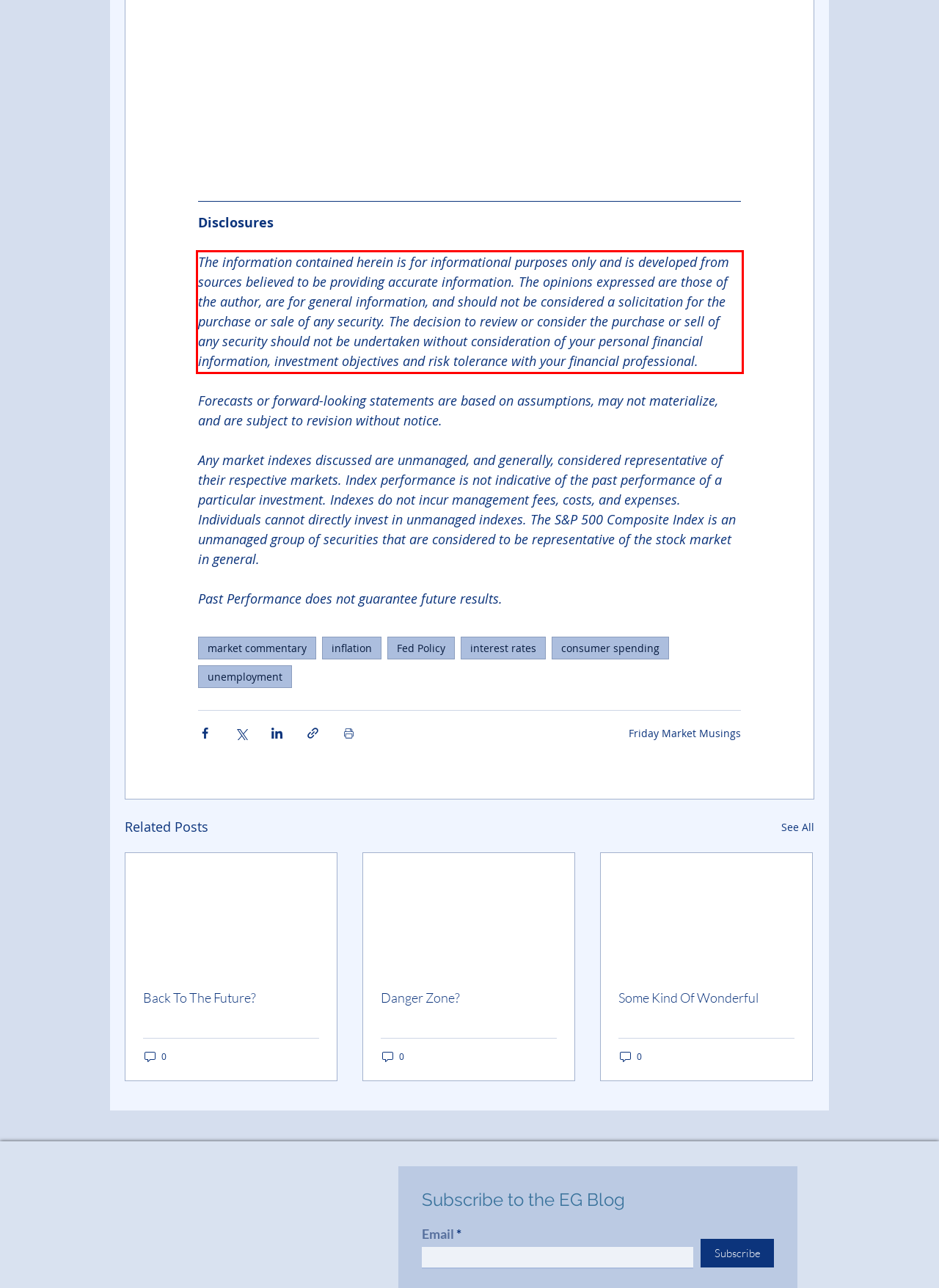You are provided with a screenshot of a webpage that includes a red bounding box. Extract and generate the text content found within the red bounding box.

The information contained herein is for informational purposes only and is developed from sources believed to be providing accurate information. The opinions expressed are those of the author, are for general information, and should not be considered a solicitation for the purchase or sale of any security. The decision to review or consider the purchase or sell of any security should not be undertaken without consideration of your personal financial information, investment objectives and risk tolerance with your financial professional.